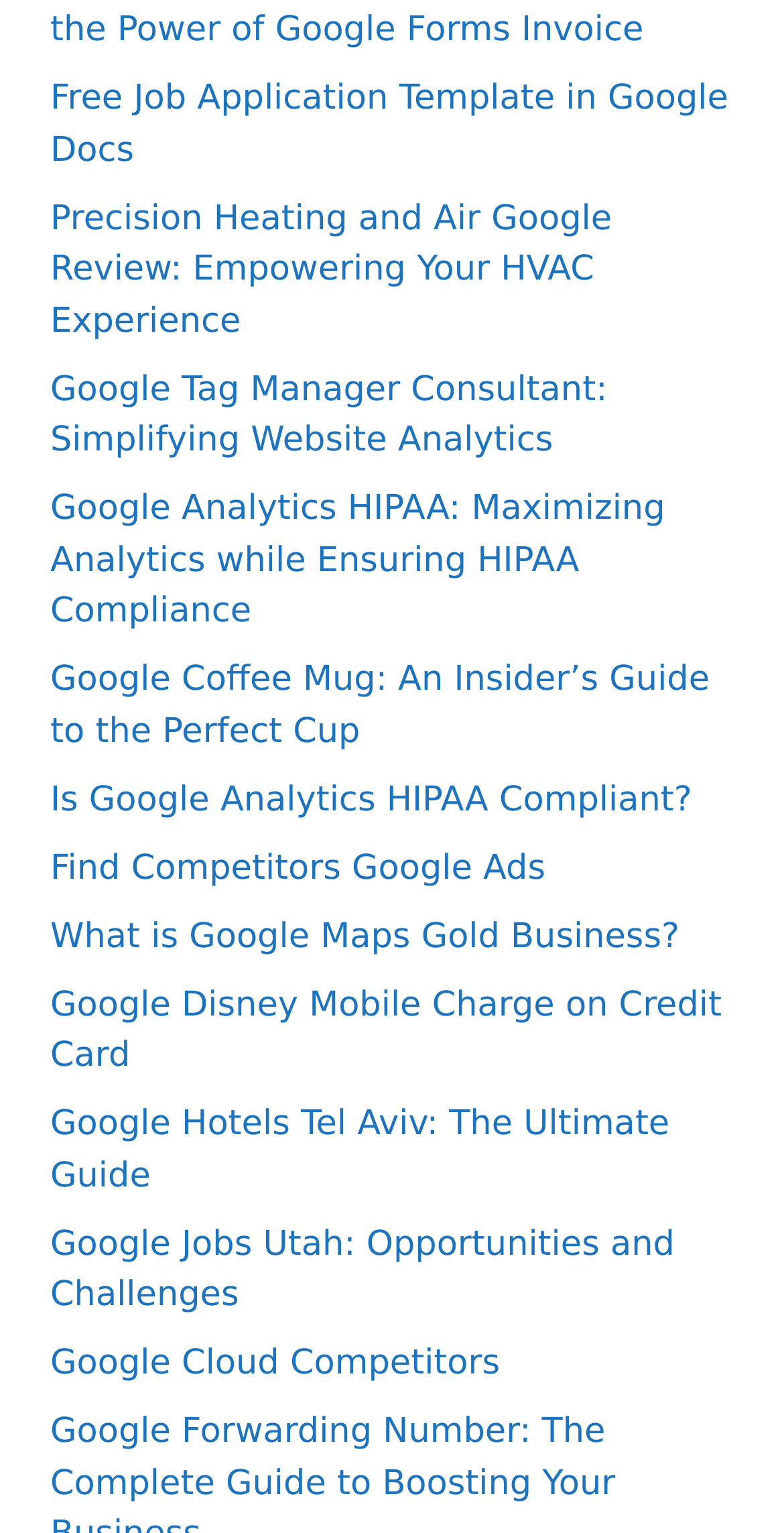Could you indicate the bounding box coordinates of the region to click in order to complete this instruction: "Check out the Google Coffee Mug guide".

[0.064, 0.431, 0.905, 0.49]